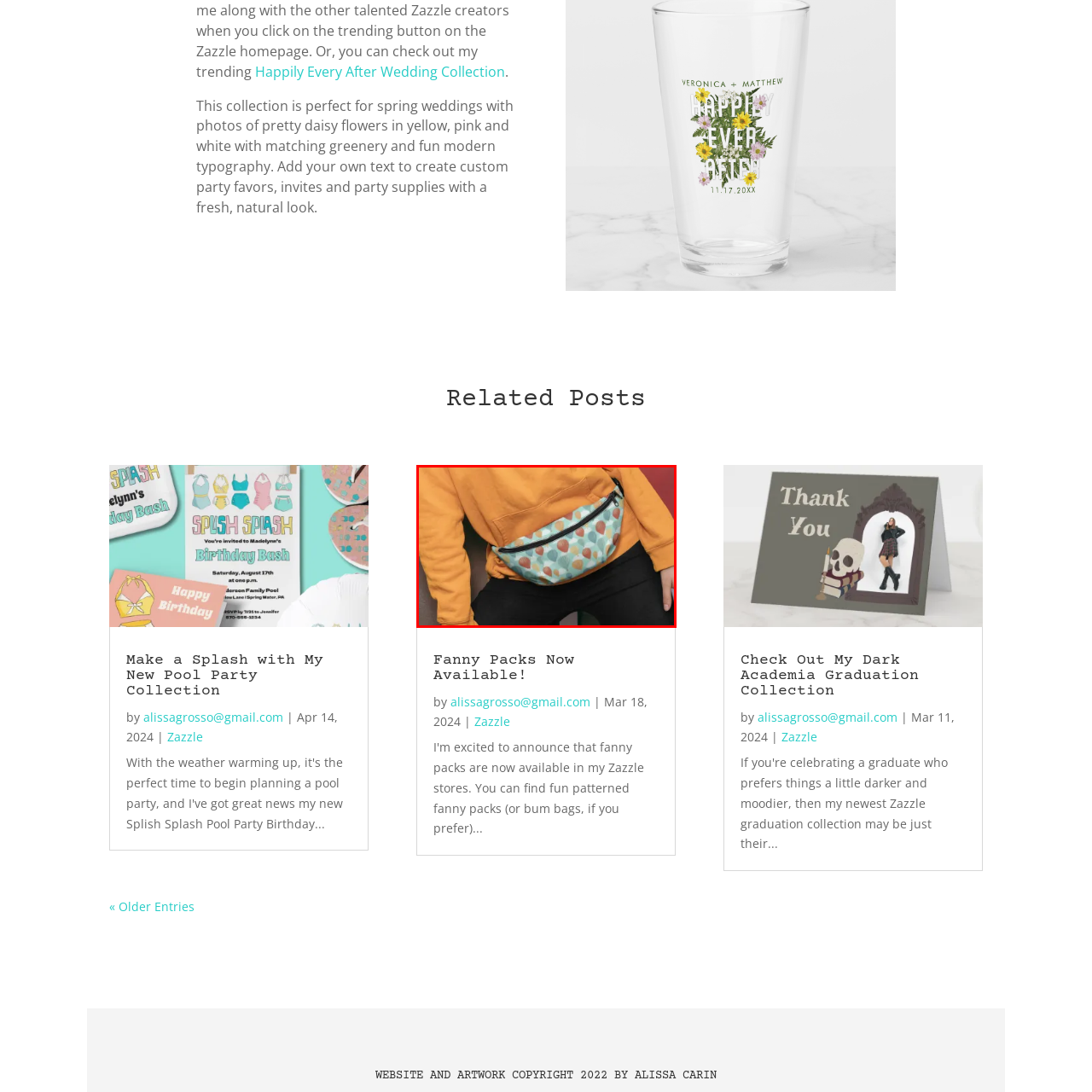Focus on the area marked by the red boundary, What type of pattern is on the fanny pack? Answer concisely with a single word or phrase.

Balloons